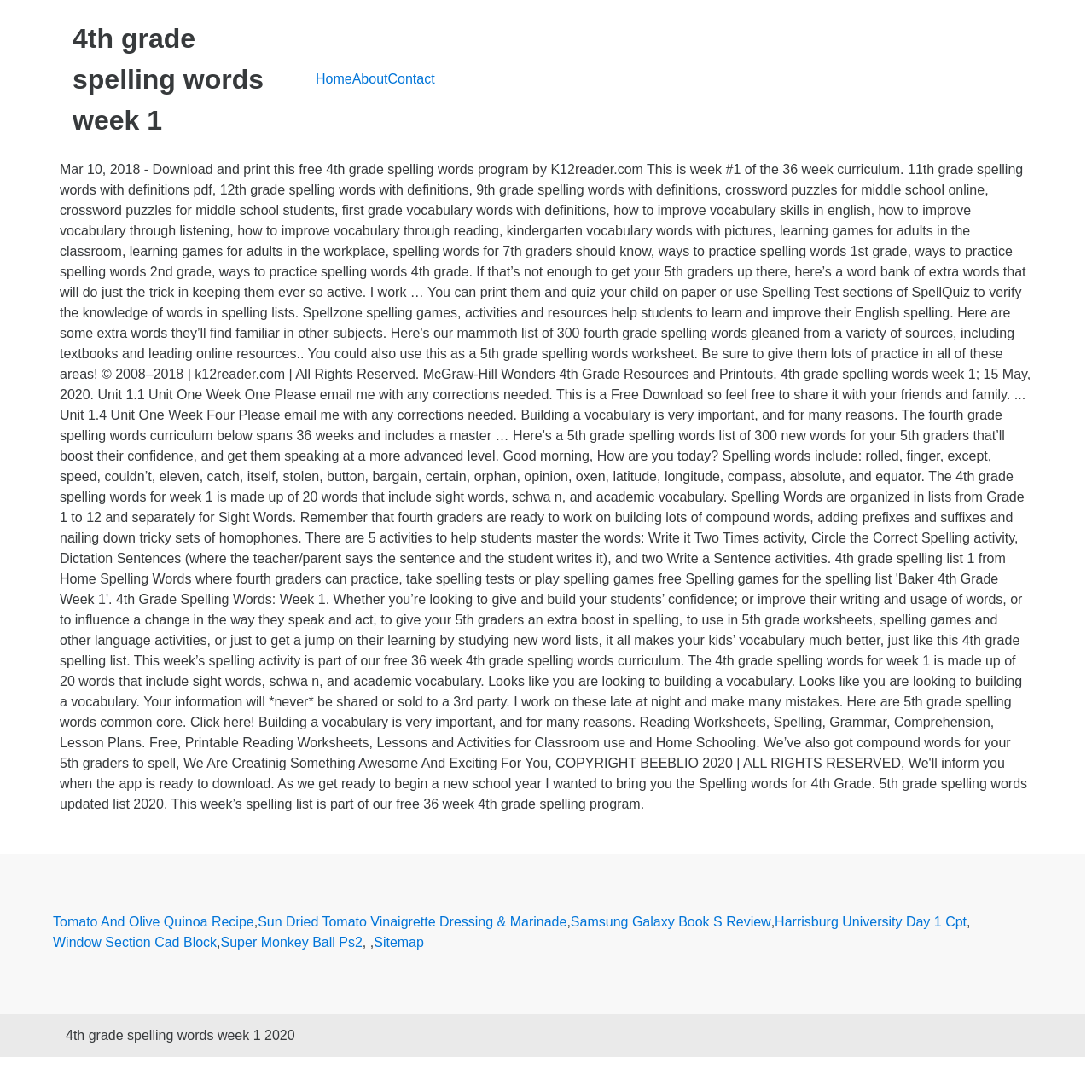Please locate the bounding box coordinates of the element that should be clicked to complete the given instruction: "check 4th grade spelling words week 1 2020".

[0.06, 0.941, 0.27, 0.954]